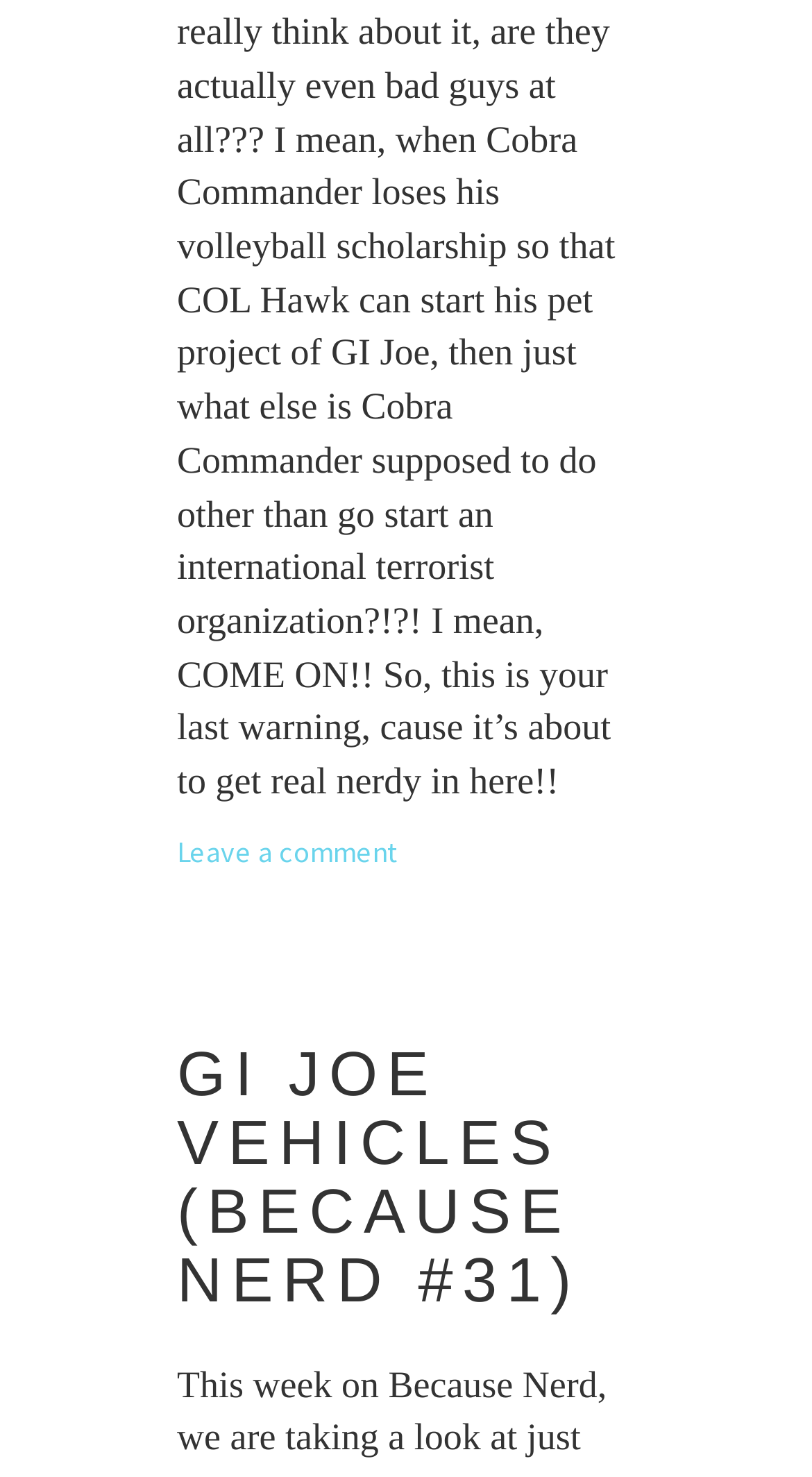Find the bounding box of the UI element described as: "Leave a comment". The bounding box coordinates should be given as four float values between 0 and 1, i.e., [left, top, right, bottom].

[0.218, 0.564, 0.49, 0.589]